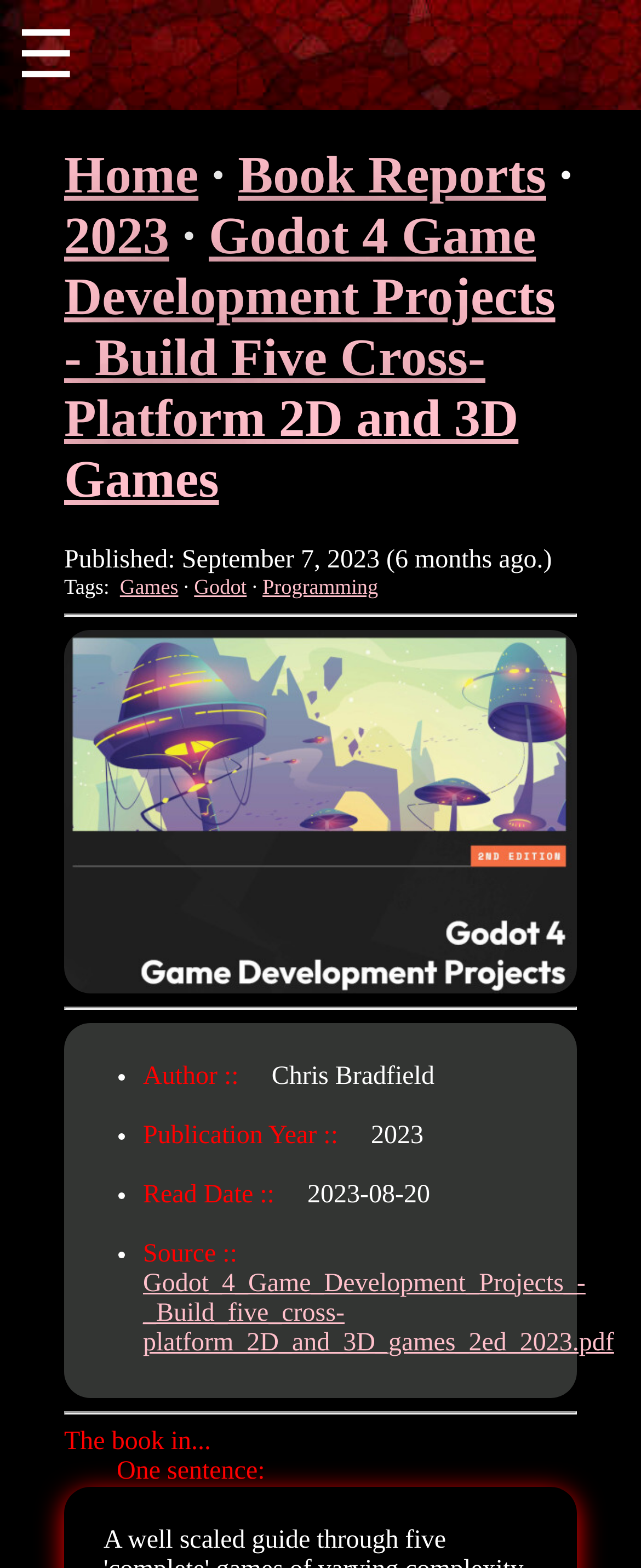Please locate the bounding box coordinates of the element that should be clicked to achieve the given instruction: "Check the tags".

[0.187, 0.367, 0.278, 0.382]